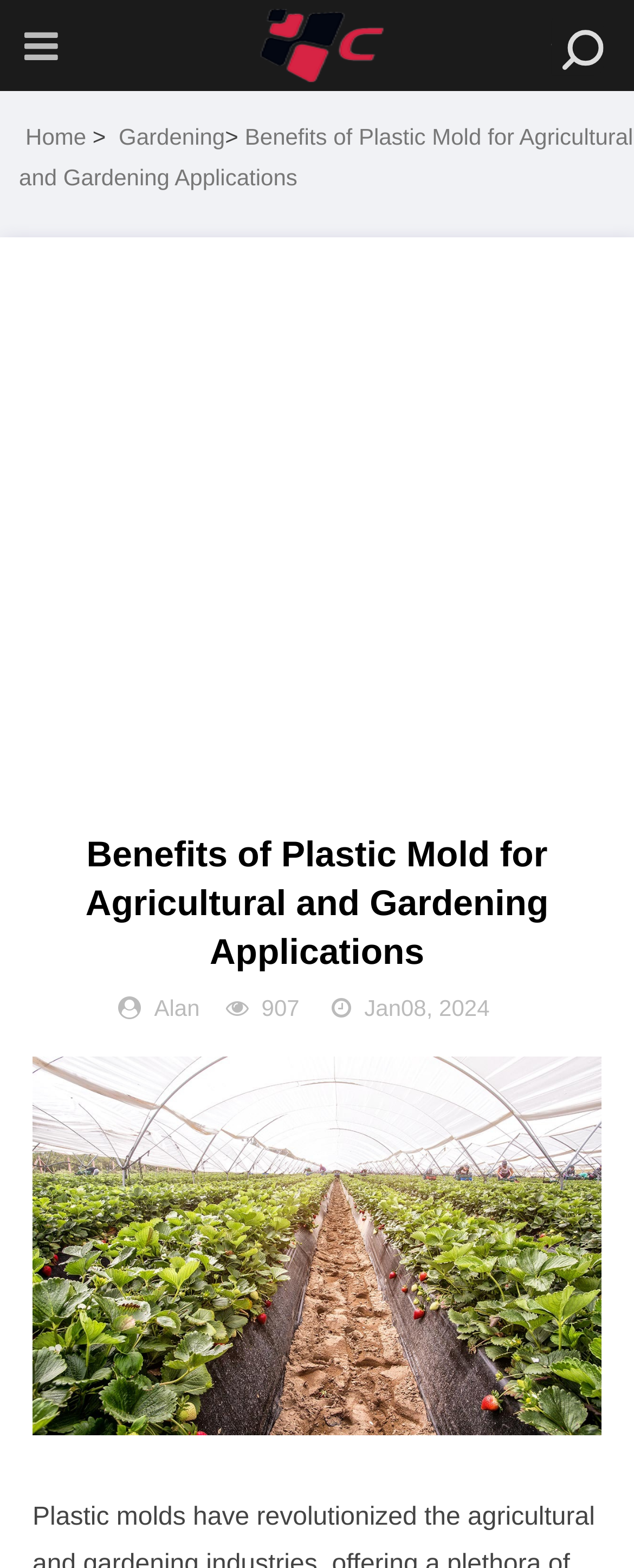Identify the bounding box coordinates of the HTML element based on this description: "title="search"".

[0.87, 0.009, 0.977, 0.052]